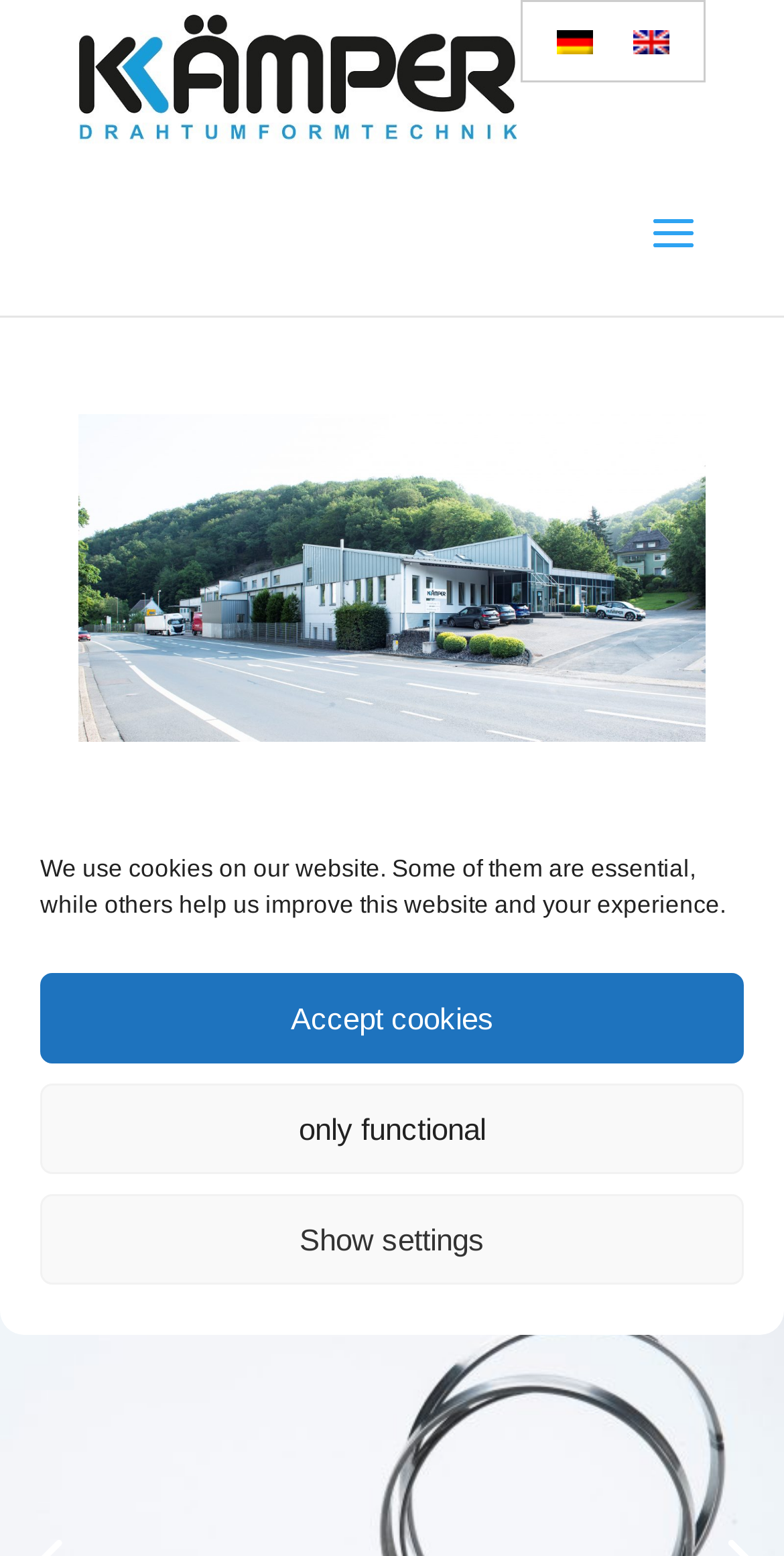Find the bounding box coordinates for the element described here: "Press Release3656".

None